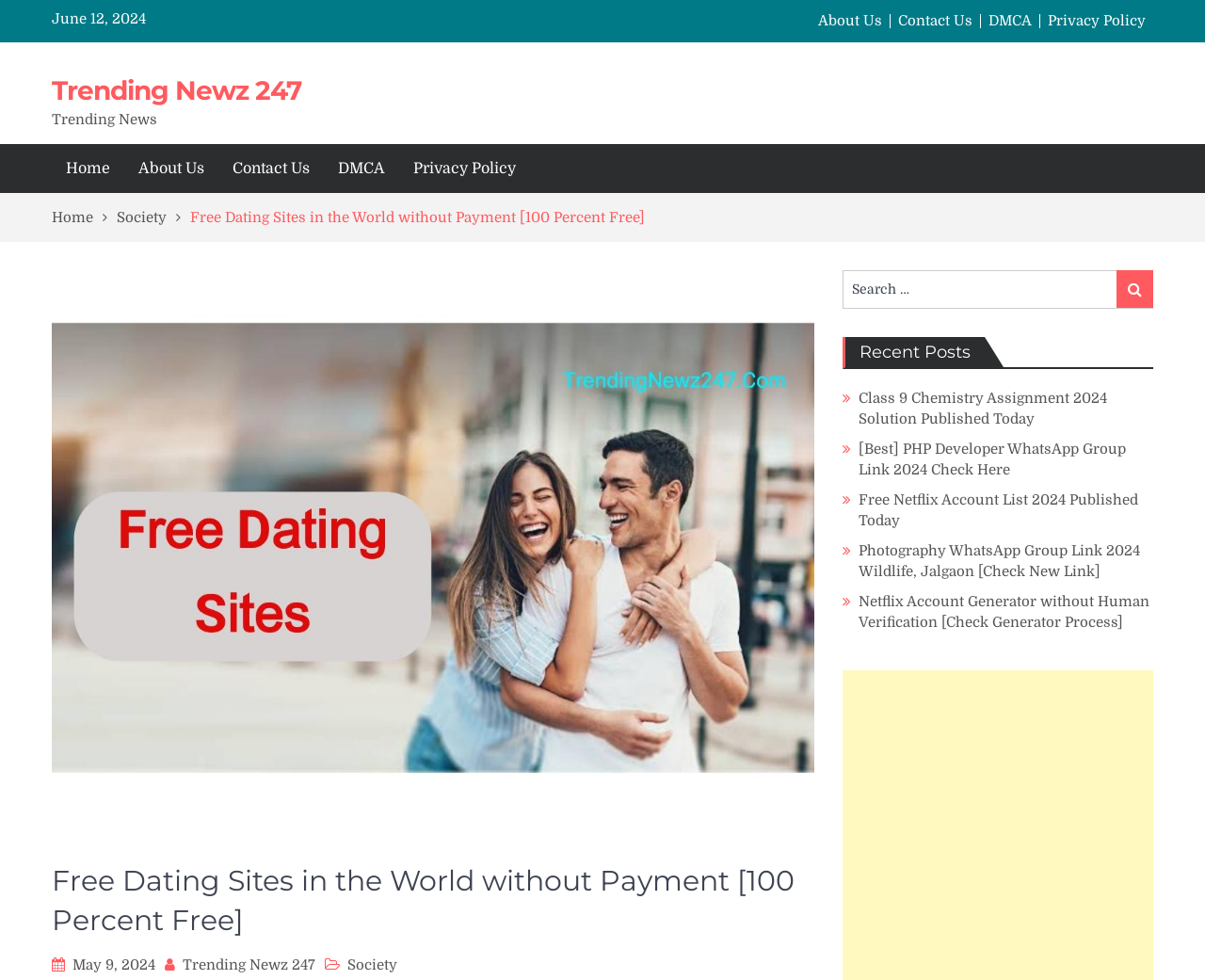Please identify the bounding box coordinates of the element that needs to be clicked to perform the following instruction: "Search for something".

[0.699, 0.276, 0.957, 0.315]